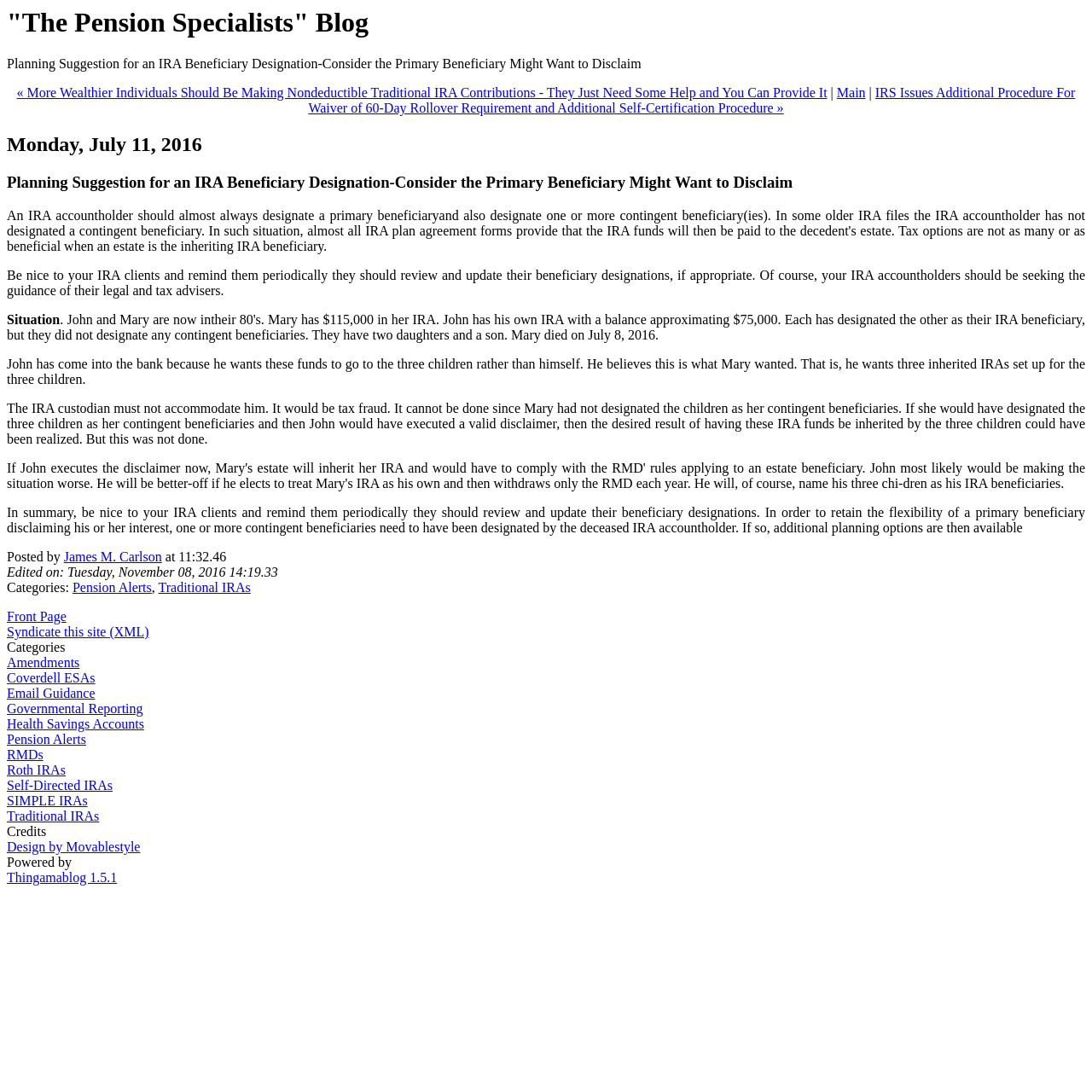What is the category of the blog post?
Answer the question with a single word or phrase by looking at the picture.

Pension Alerts, Traditional IRAs